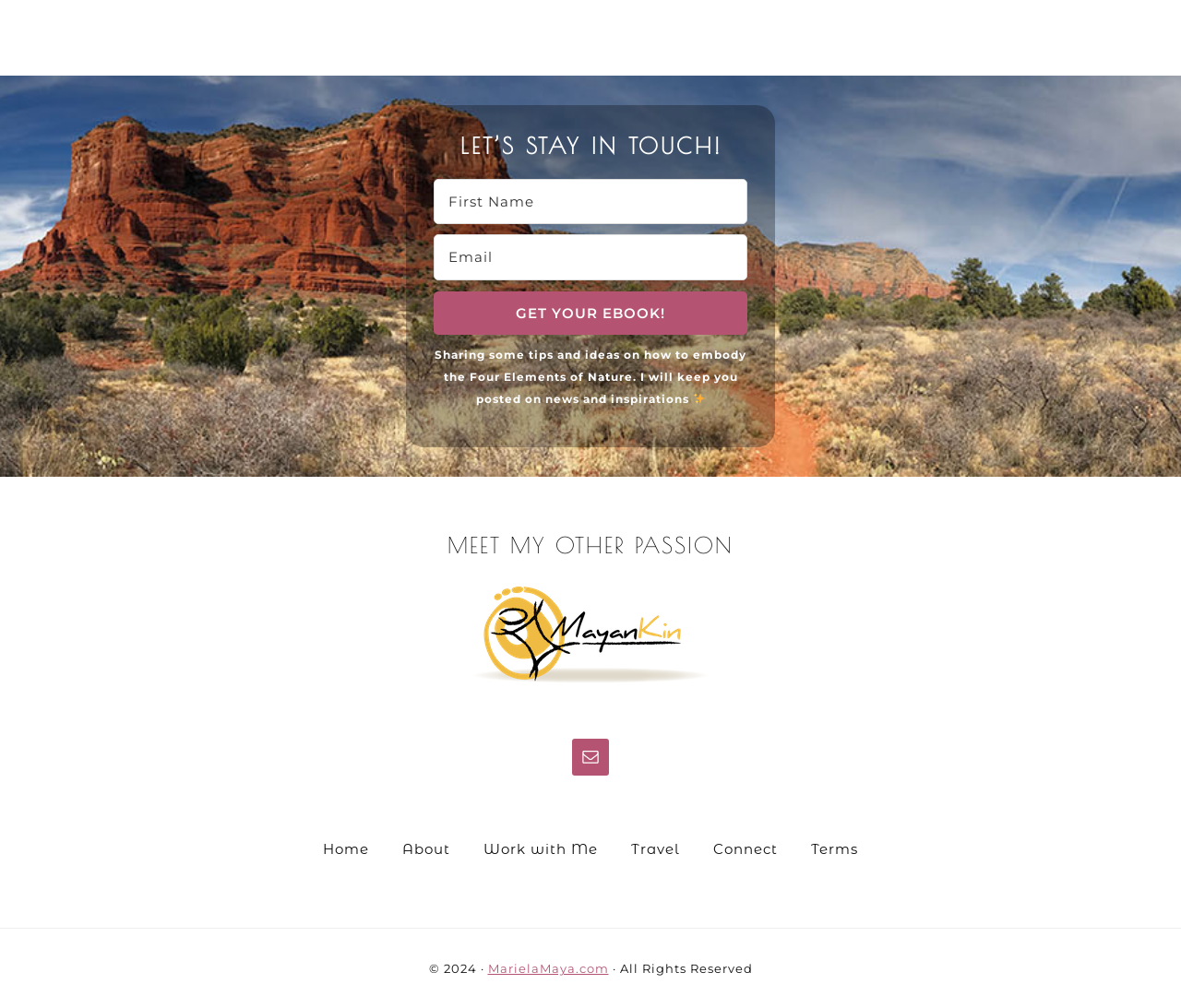Answer the question using only one word or a concise phrase: What is the title of the ebook being offered?

Not specified